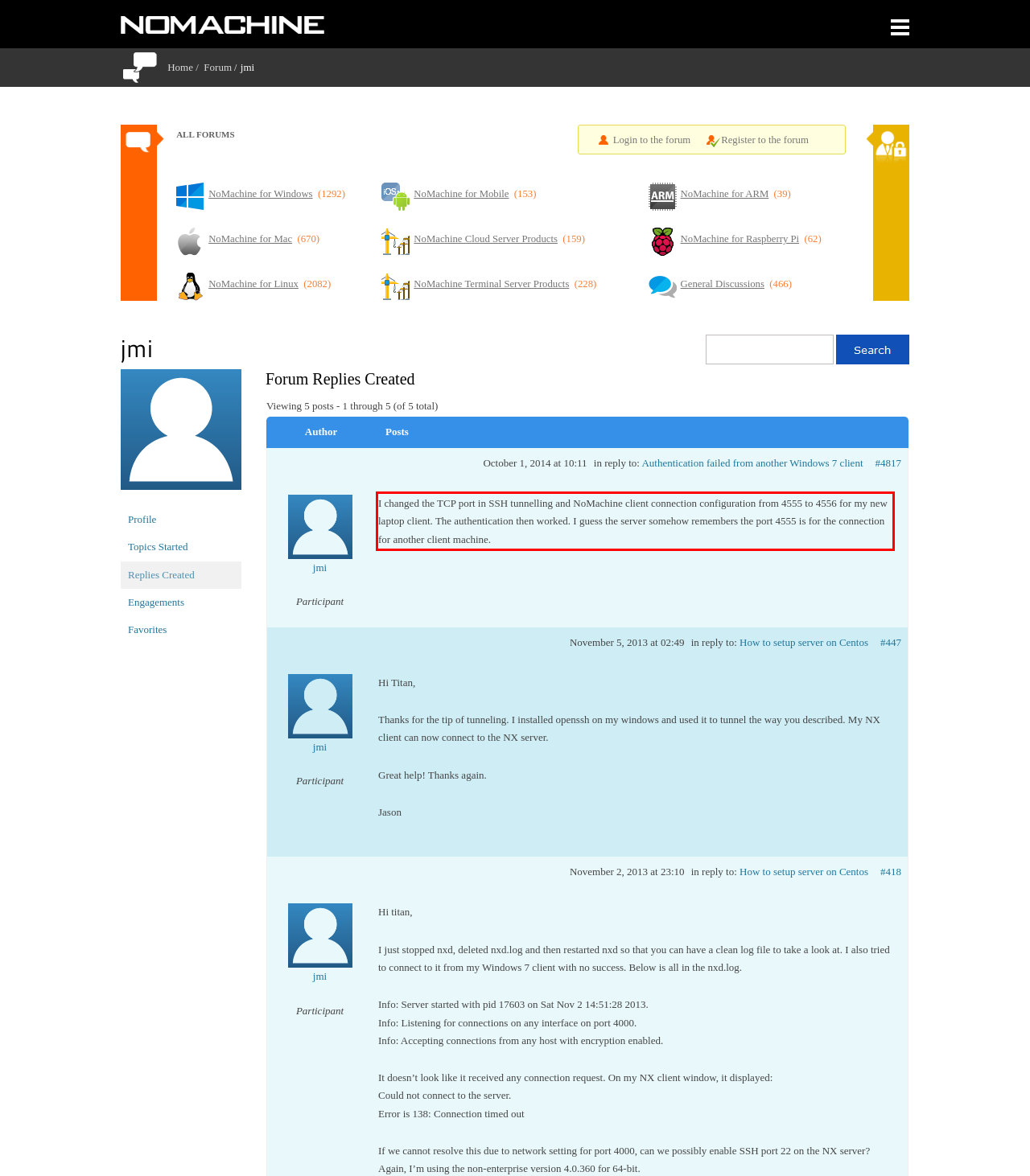You are provided with a screenshot of a webpage that includes a red bounding box. Extract and generate the text content found within the red bounding box.

I changed the TCP port in SSH tunnelling and NoMachine client connection configuration from 4555 to 4556 for my new laptop client. The authentication then worked. I guess the server somehow remembers the port 4555 is for the connection for another client machine.